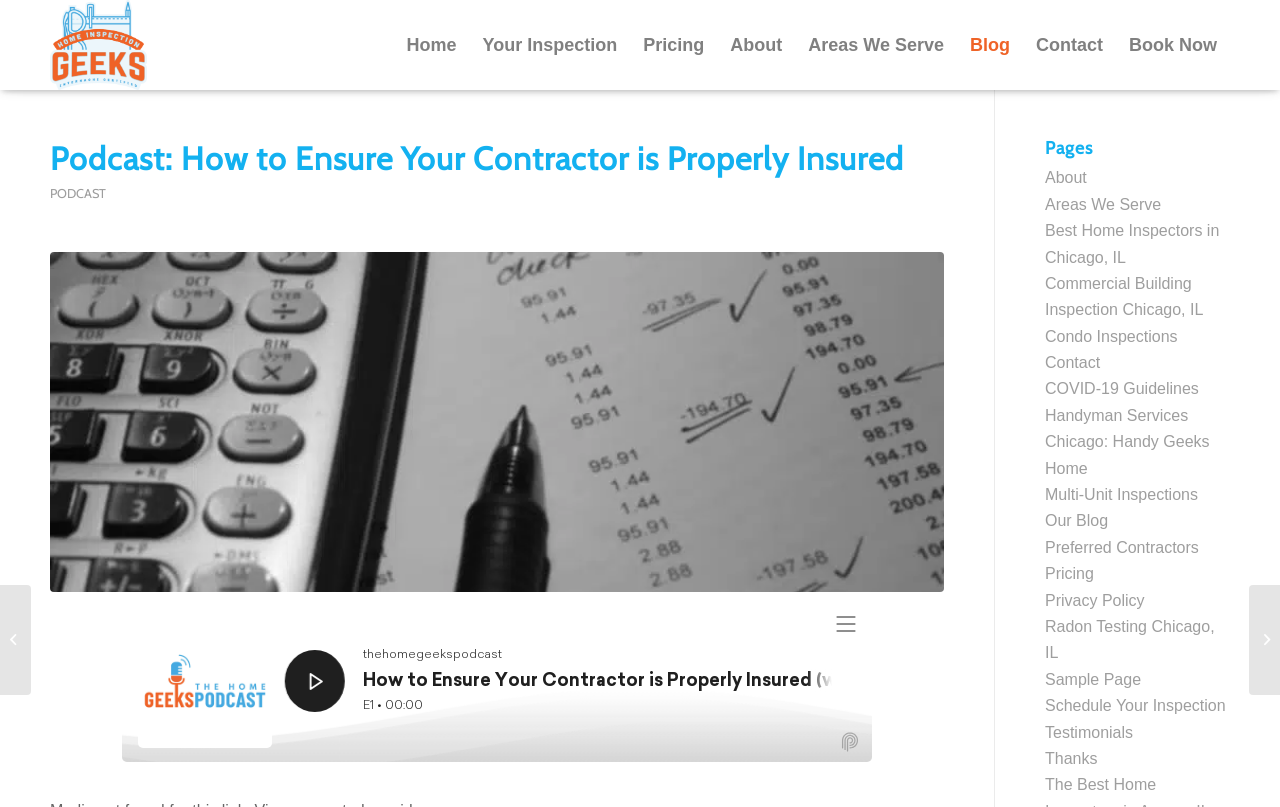Please specify the bounding box coordinates of the clickable section necessary to execute the following command: "Book an inspection now".

[0.872, 0.0, 0.961, 0.112]